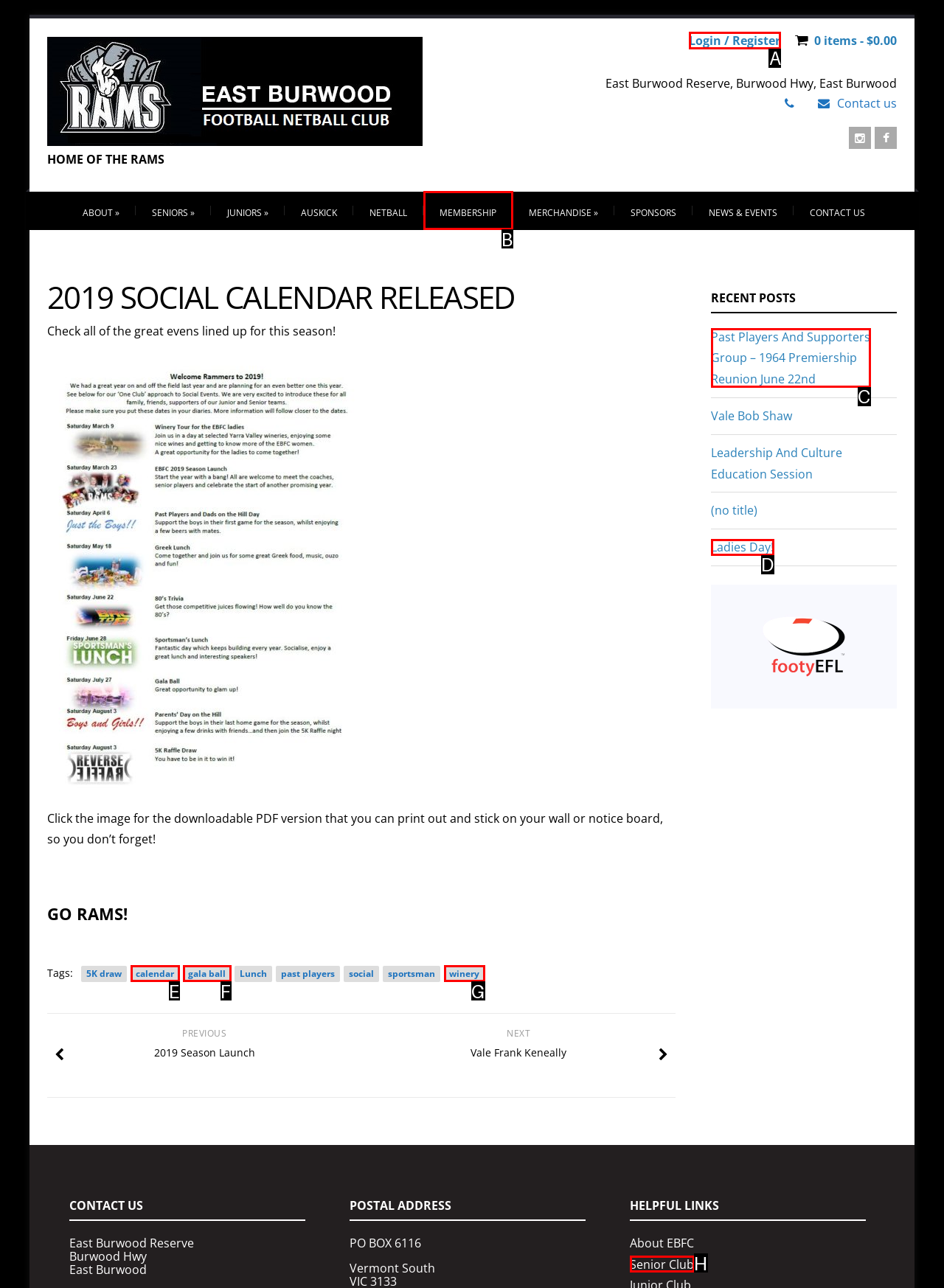Identify the correct UI element to click for this instruction: Click the link to login or register
Respond with the appropriate option's letter from the provided choices directly.

A